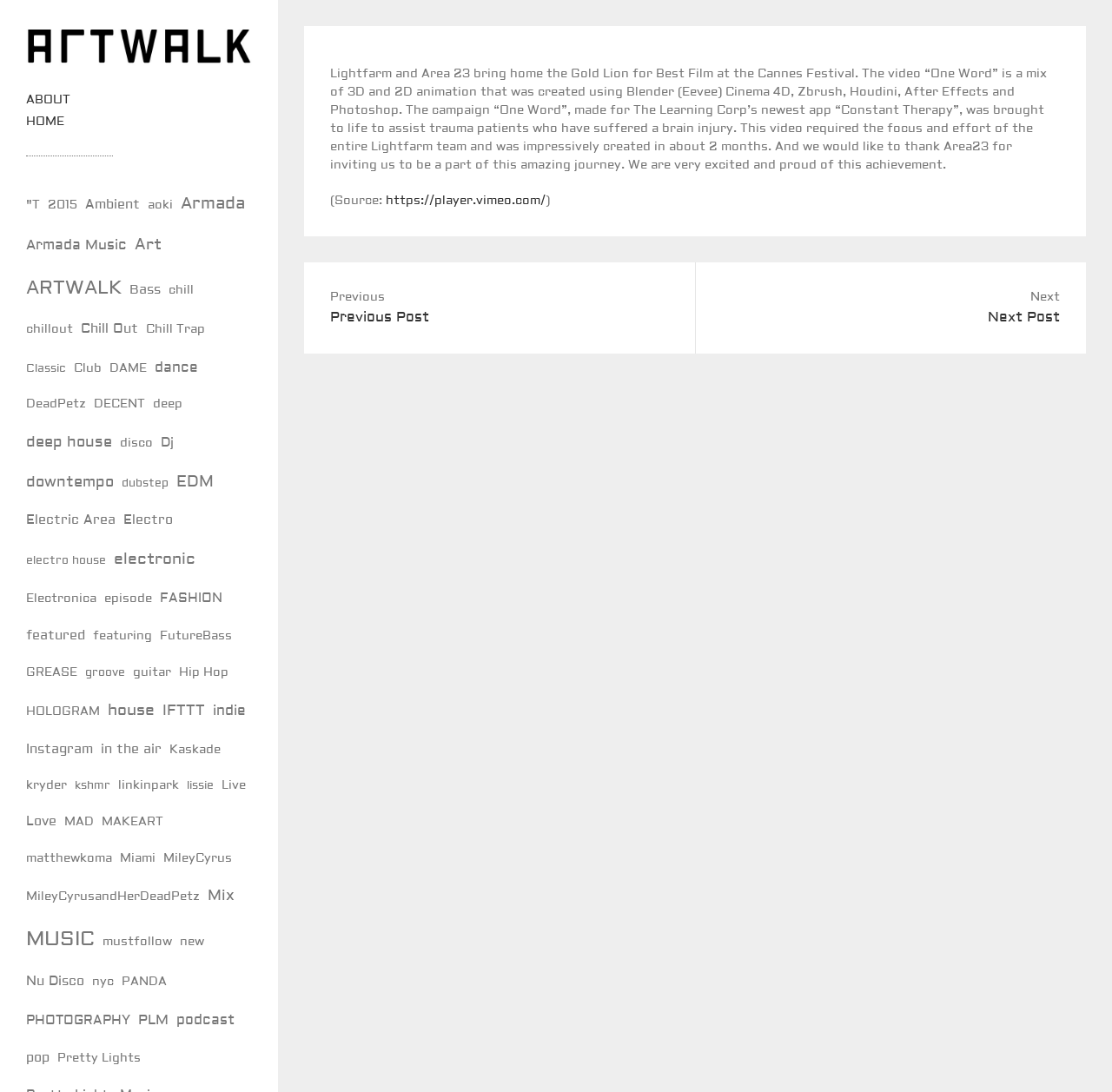Determine the bounding box coordinates of the section to be clicked to follow the instruction: "Browse the 'ARTWALK' category with 514 items". The coordinates should be given as four float numbers between 0 and 1, formatted as [left, top, right, bottom].

[0.023, 0.243, 0.109, 0.285]